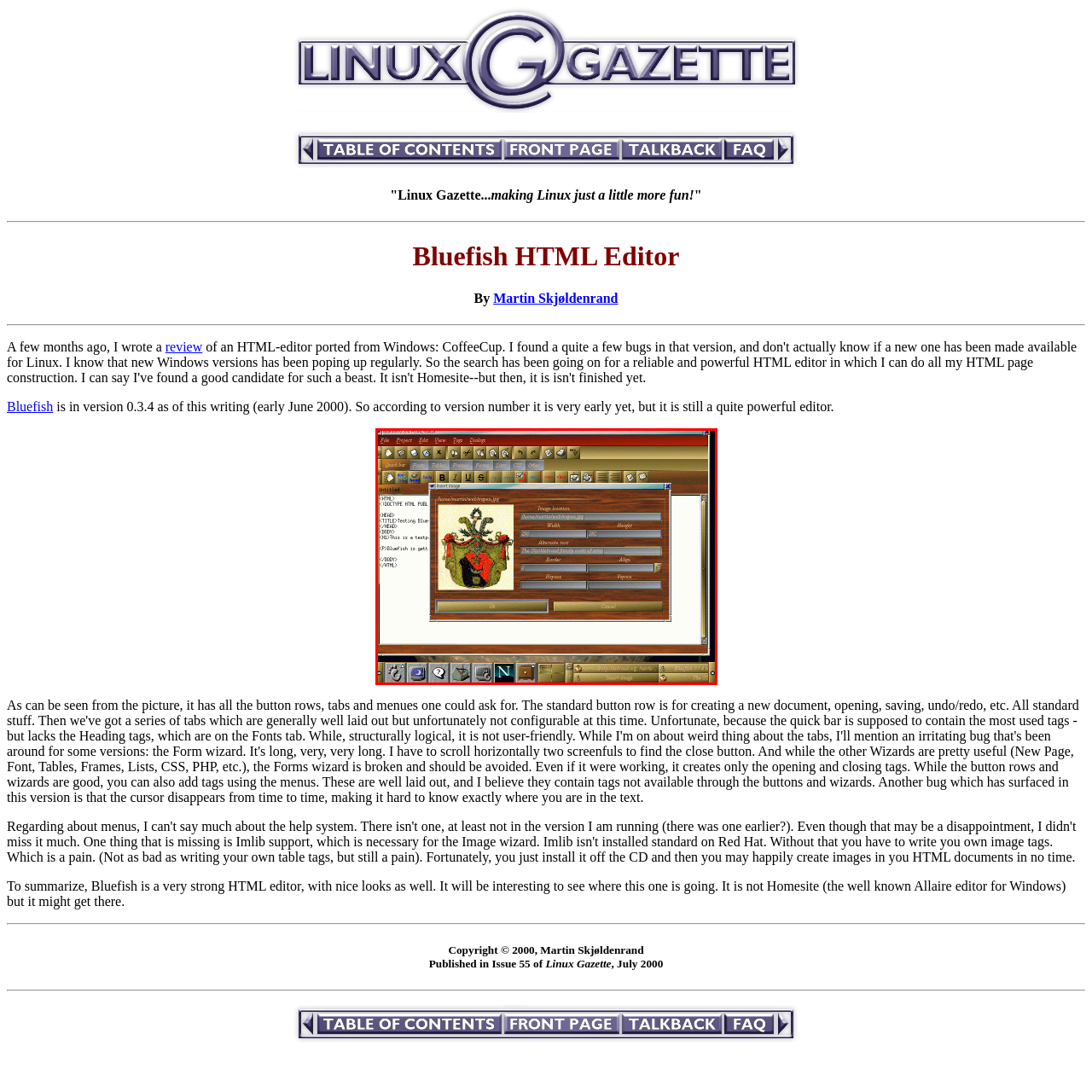Provide an elaborate description of the image marked by the red boundary.

The image displays a screenshot from the Bluefish HTML Editor version 0.3.4, showcasing its user interface utilized for editing HTML code. The highlighted section features an 'Insert image' dialog box where users can specify an image from a URL. It includes fields for entering image dimensions, alternative text, border properties, and alignment options. The background features a decorative crest, possibly an emblem or logo, adorned with floral motifs and ribbons in vibrant colors. The interface is structured with a traditional layout, featuring menu options and tools along the top and side, enabling users to navigate and utilize various editing features. The overall presentation reflects the editor's functionality aimed at creating and managing web content efficiently, indicative of the software's focus on user-friendly design and accessibility during the early 2000s.